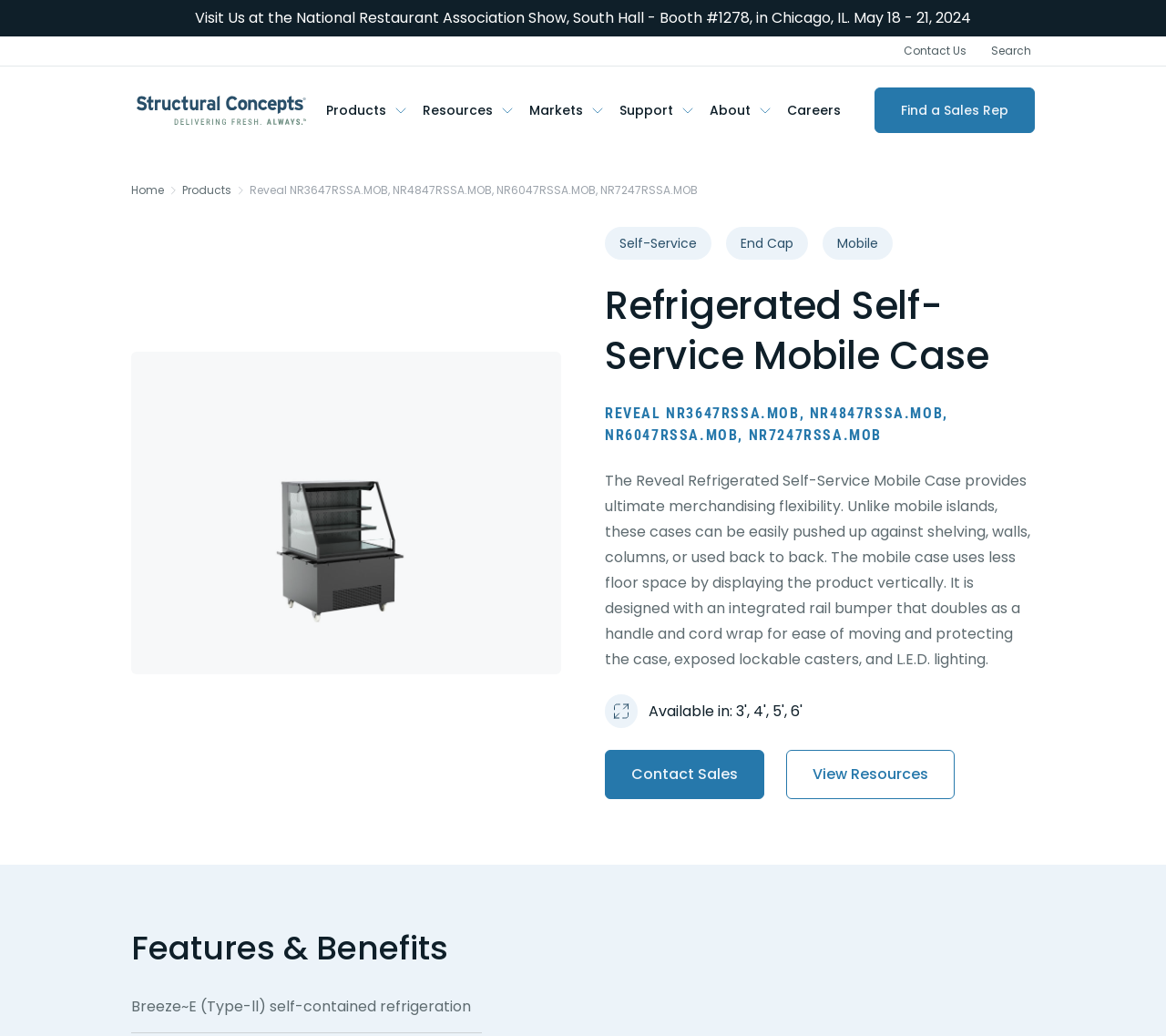Point out the bounding box coordinates of the section to click in order to follow this instruction: "Contact Us".

[0.775, 0.041, 0.829, 0.056]